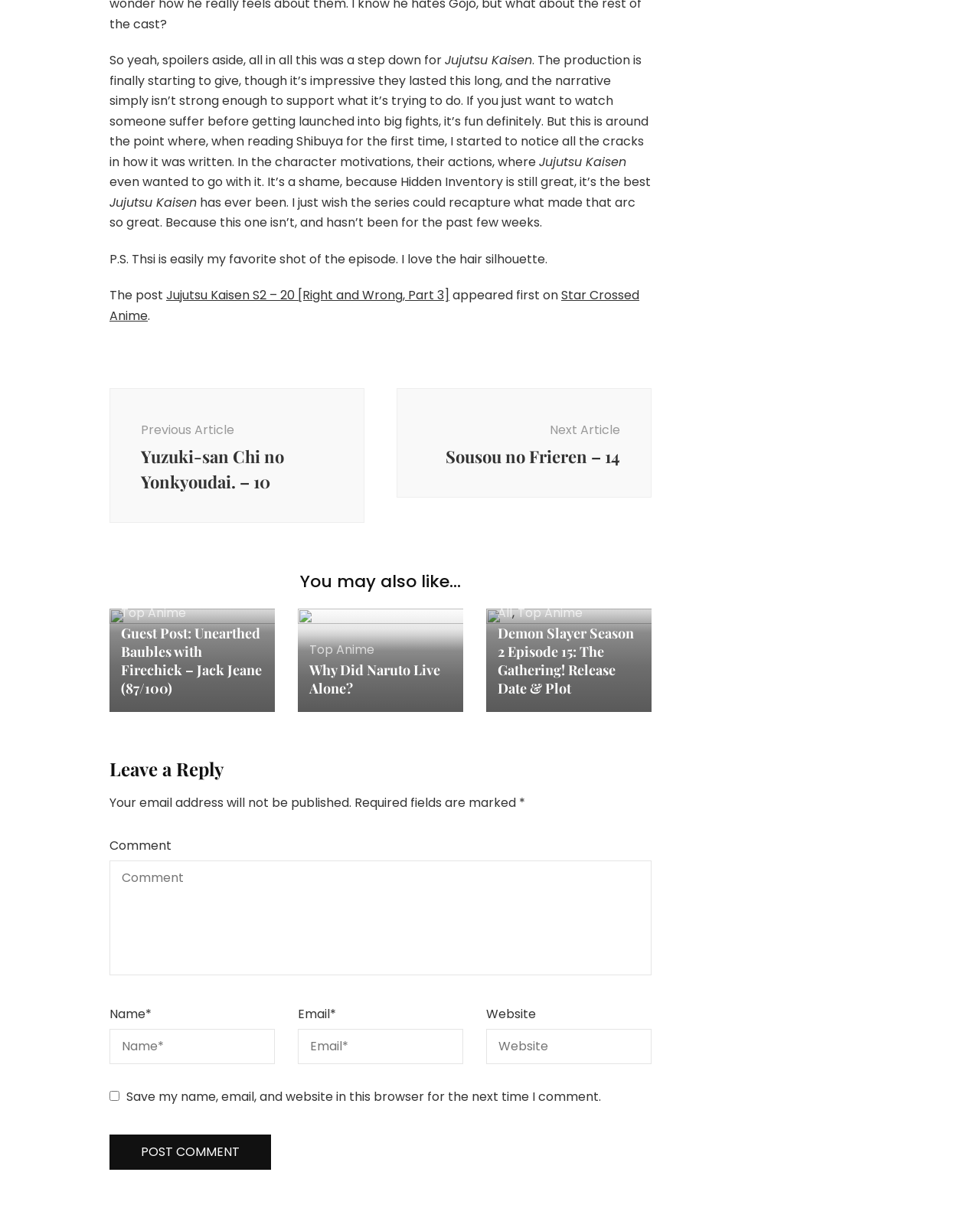Find the bounding box coordinates of the element you need to click on to perform this action: 'Click on the link to read Top Anime'. The coordinates should be represented by four float values between 0 and 1, in the format [left, top, right, bottom].

[0.123, 0.491, 0.19, 0.505]